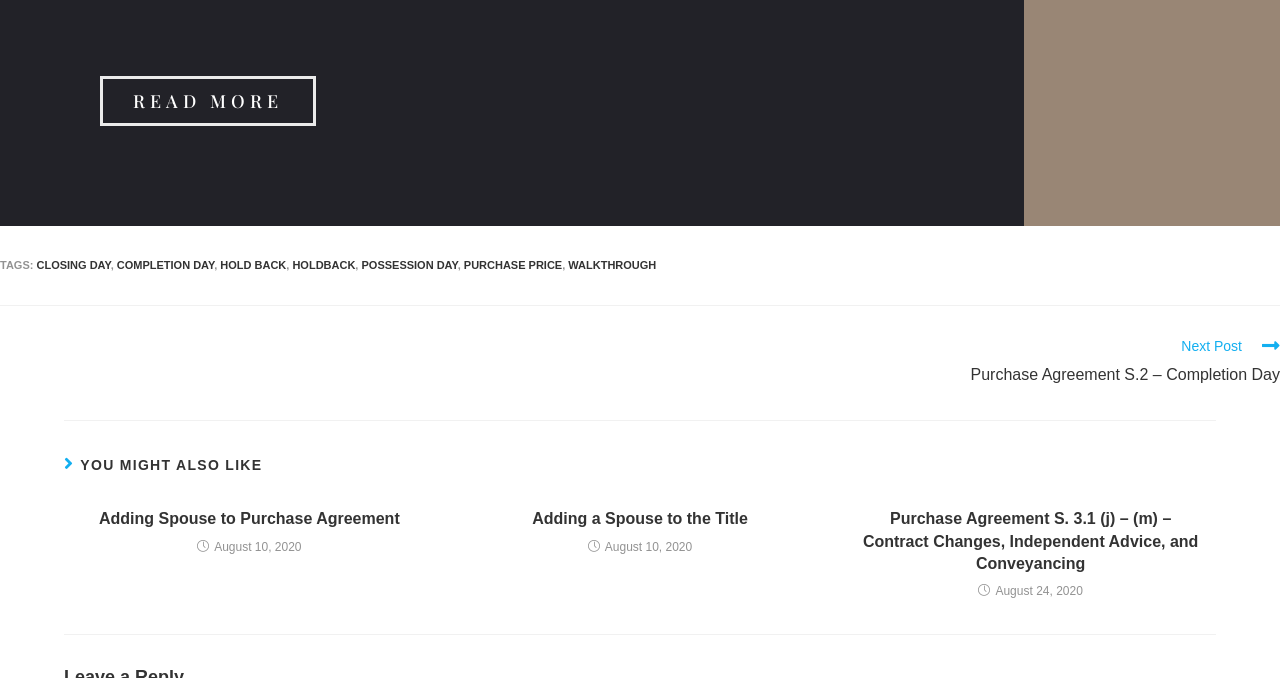Please examine the image and answer the question with a detailed explanation:
What is the first tag mentioned?

The first tag mentioned is 'CLOSING DAY' which is a link element located at the top of the webpage, indicated by the bounding box coordinates [0.028, 0.381, 0.086, 0.399].